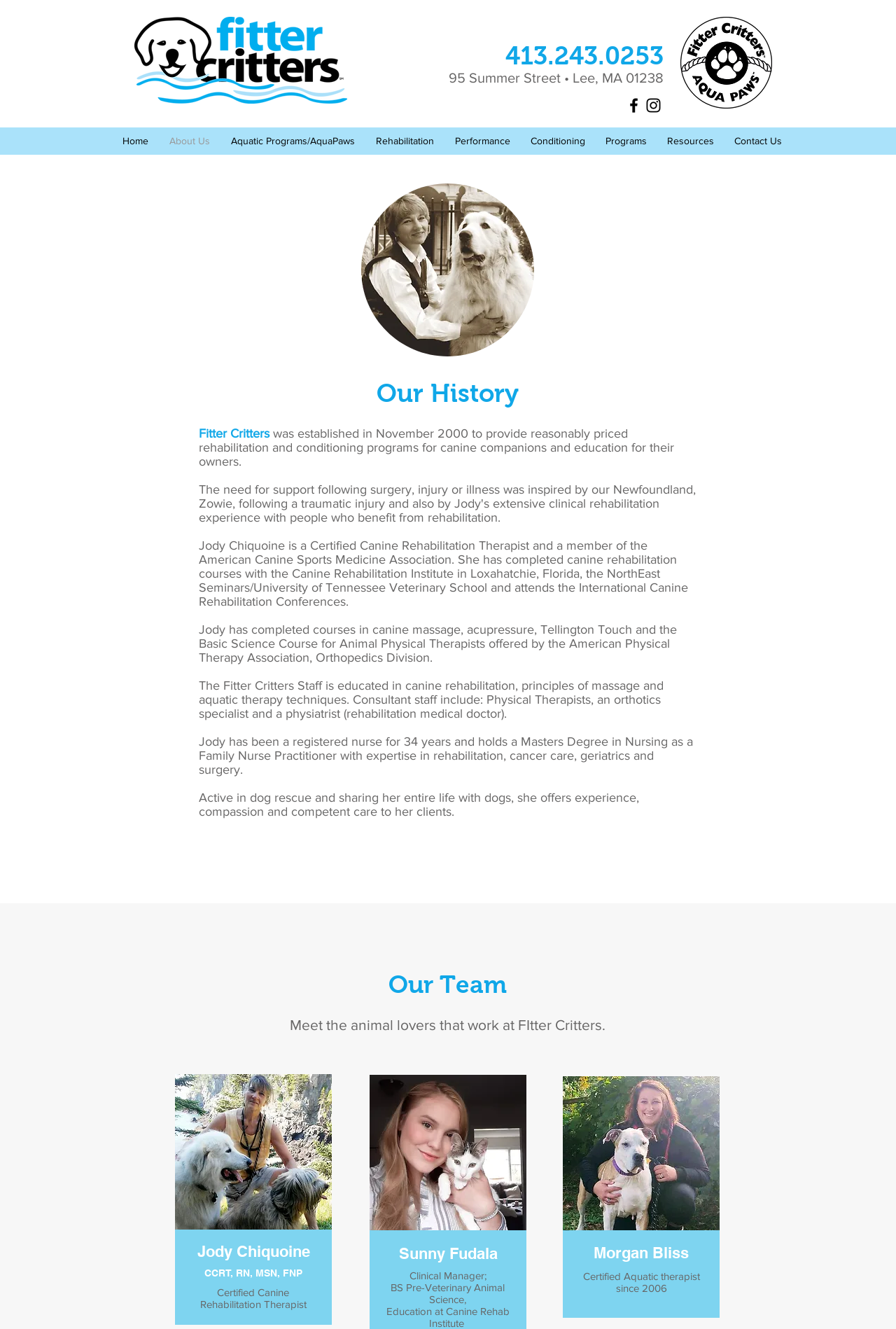Please locate the bounding box coordinates of the element that needs to be clicked to achieve the following instruction: "Navigate to the Home page". The coordinates should be four float numbers between 0 and 1, i.e., [left, top, right, bottom].

[0.125, 0.098, 0.177, 0.114]